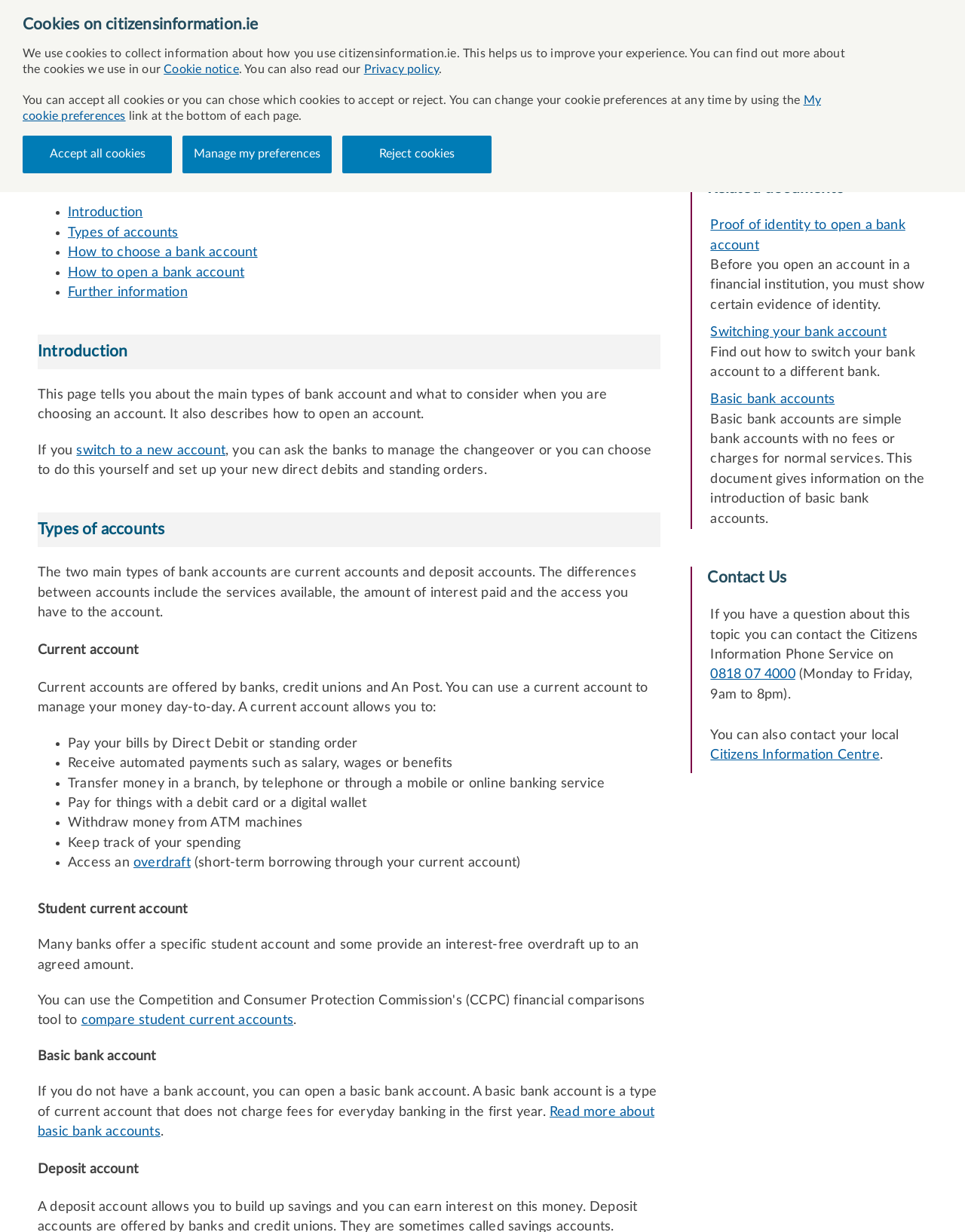From the screenshot, find the bounding box of the UI element matching this description: "Switching your bank account". Supply the bounding box coordinates in the form [left, top, right, bottom], each a float between 0 and 1.

[0.736, 0.264, 0.919, 0.275]